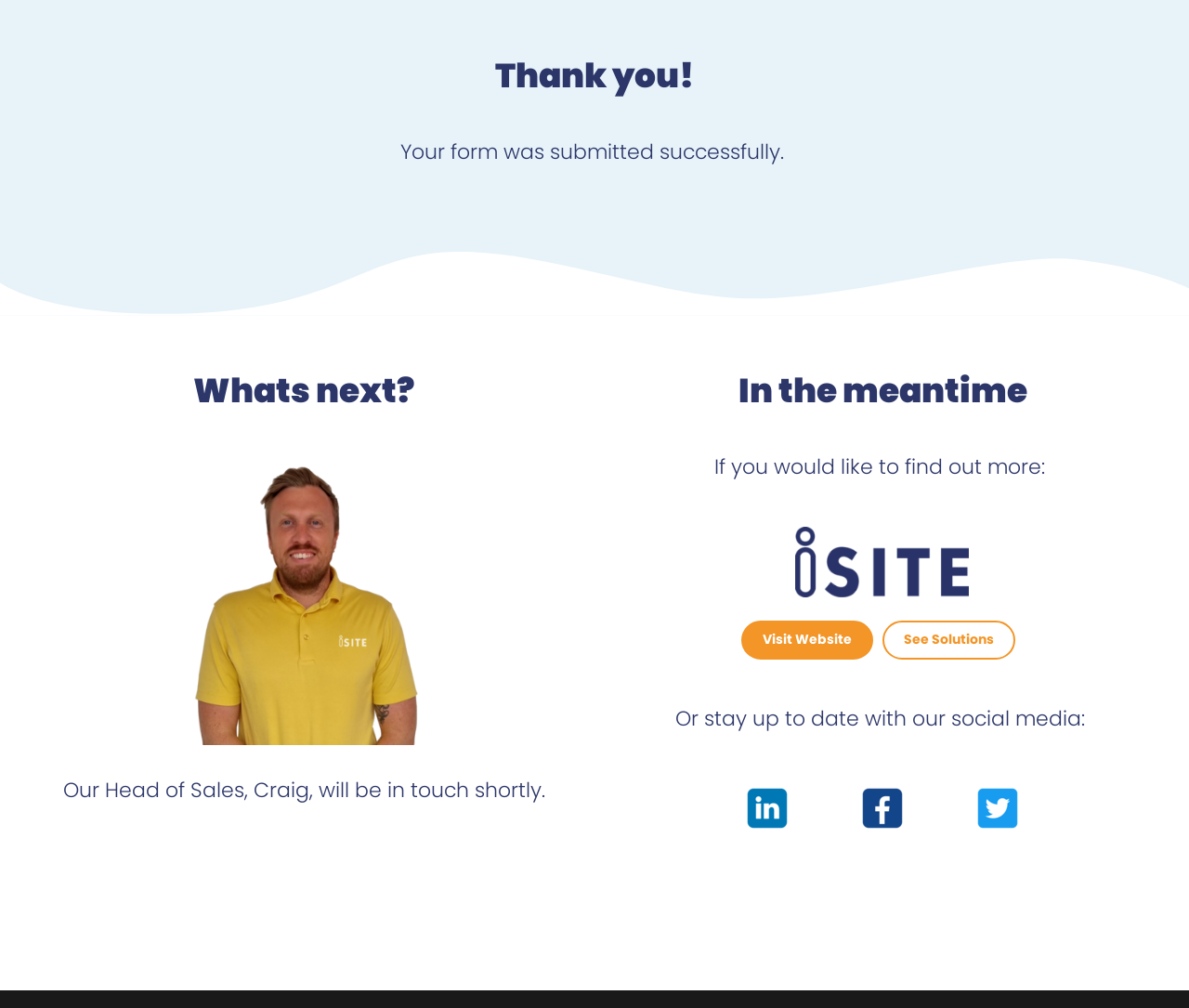Provide the bounding box coordinates of the HTML element described by the text: "Visit Website". The coordinates should be in the format [left, top, right, bottom] with values between 0 and 1.

[0.623, 0.616, 0.734, 0.654]